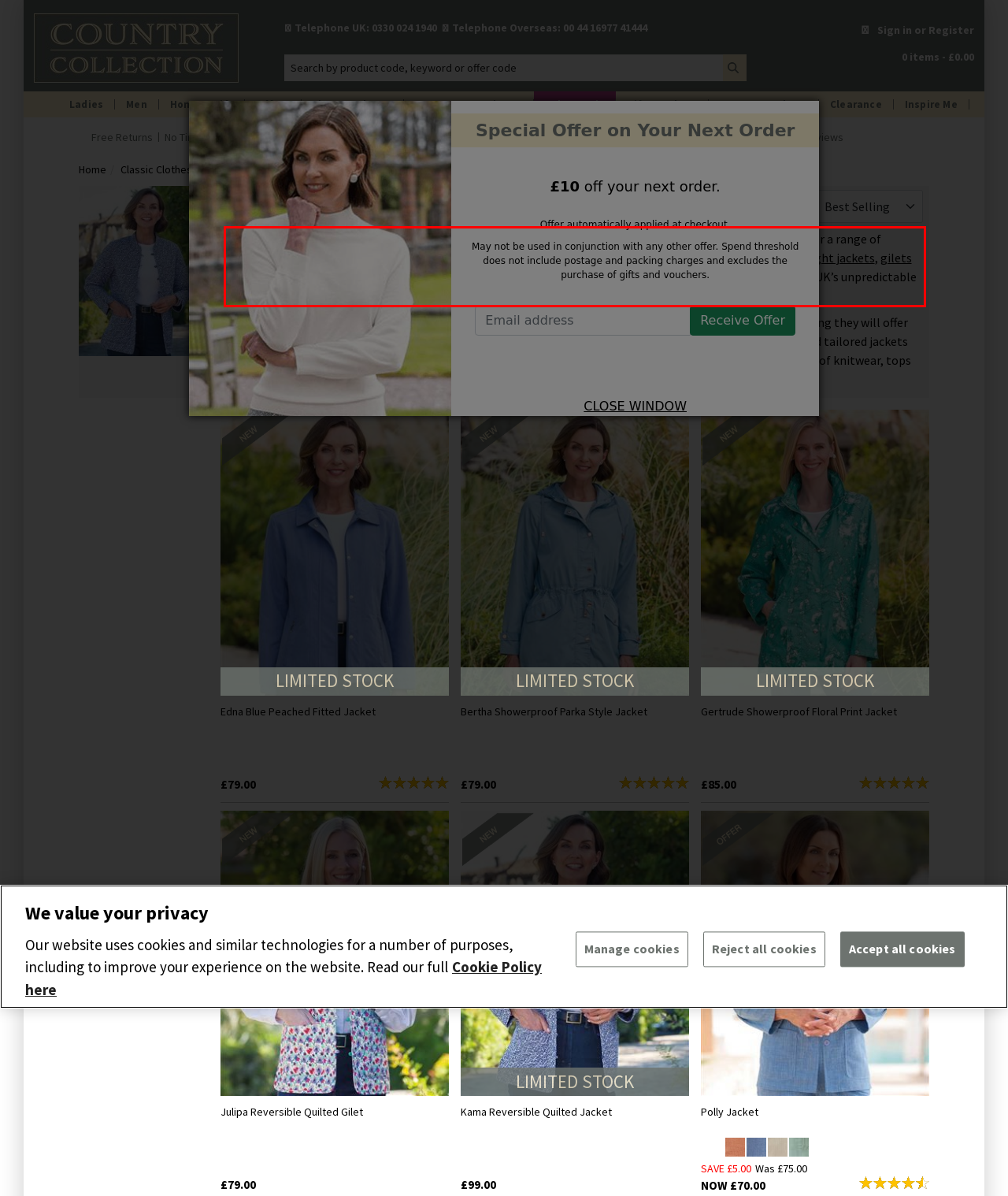Given a screenshot of a webpage containing a red bounding box, perform OCR on the text within this red bounding box and provide the text content.

We offer a variety of classic womens coats and jackets, with something to suit every style and occasion. We offer a range of options, from classic women’s coats, ladies tweed jackets, blazers, bestselling ladies quilted jackets, lightweight jackets, gilets or warm coats for those colder days. We offer showerproof and waterproof jackets so that you can survive the UK’s unpredictable weather all year through.